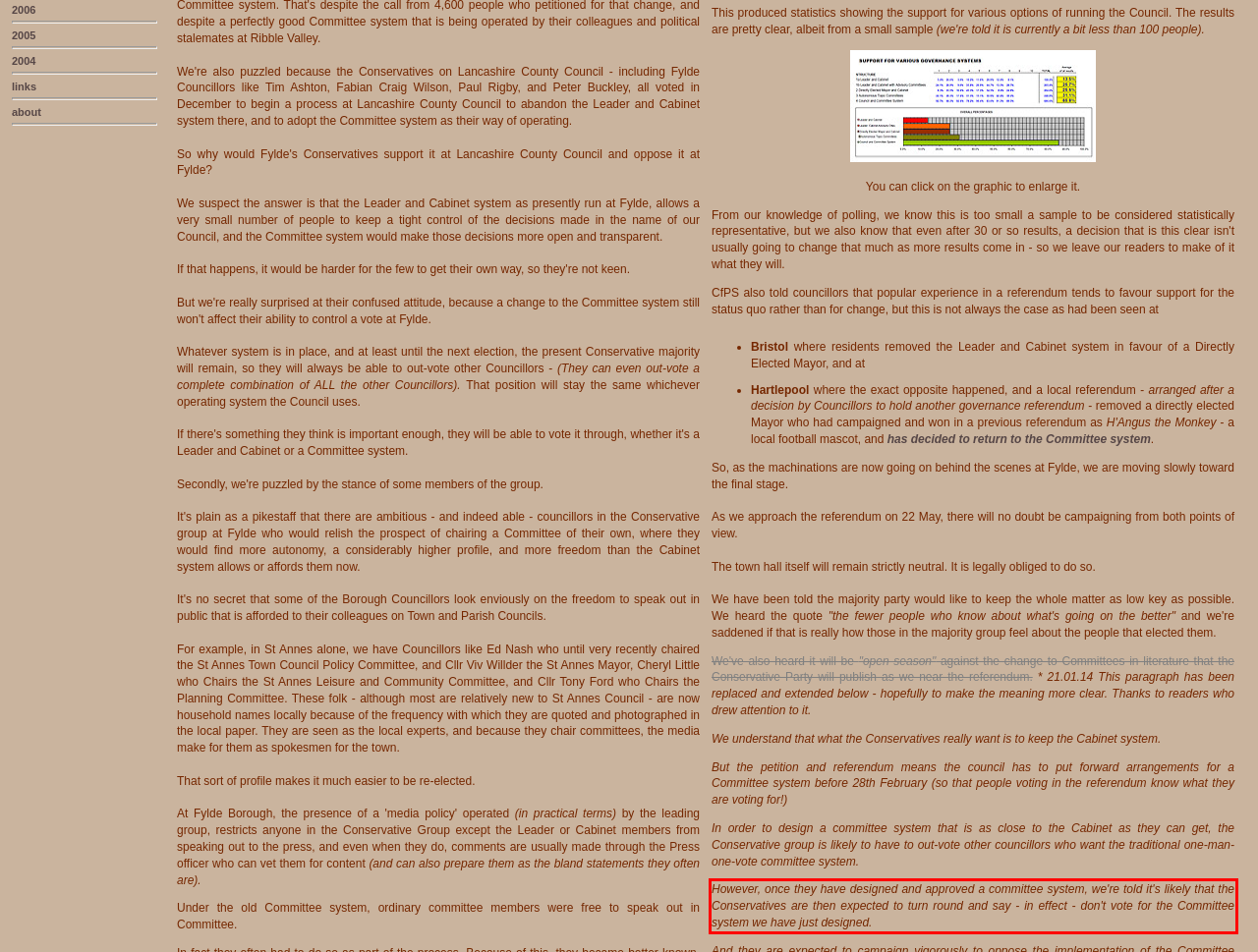In the given screenshot, locate the red bounding box and extract the text content from within it.

However, once they have designed and approved a committee system, we're told it's likely that the Conservatives are then expected to turn round and say - in effect - don't vote for the Committee system we have just designed.